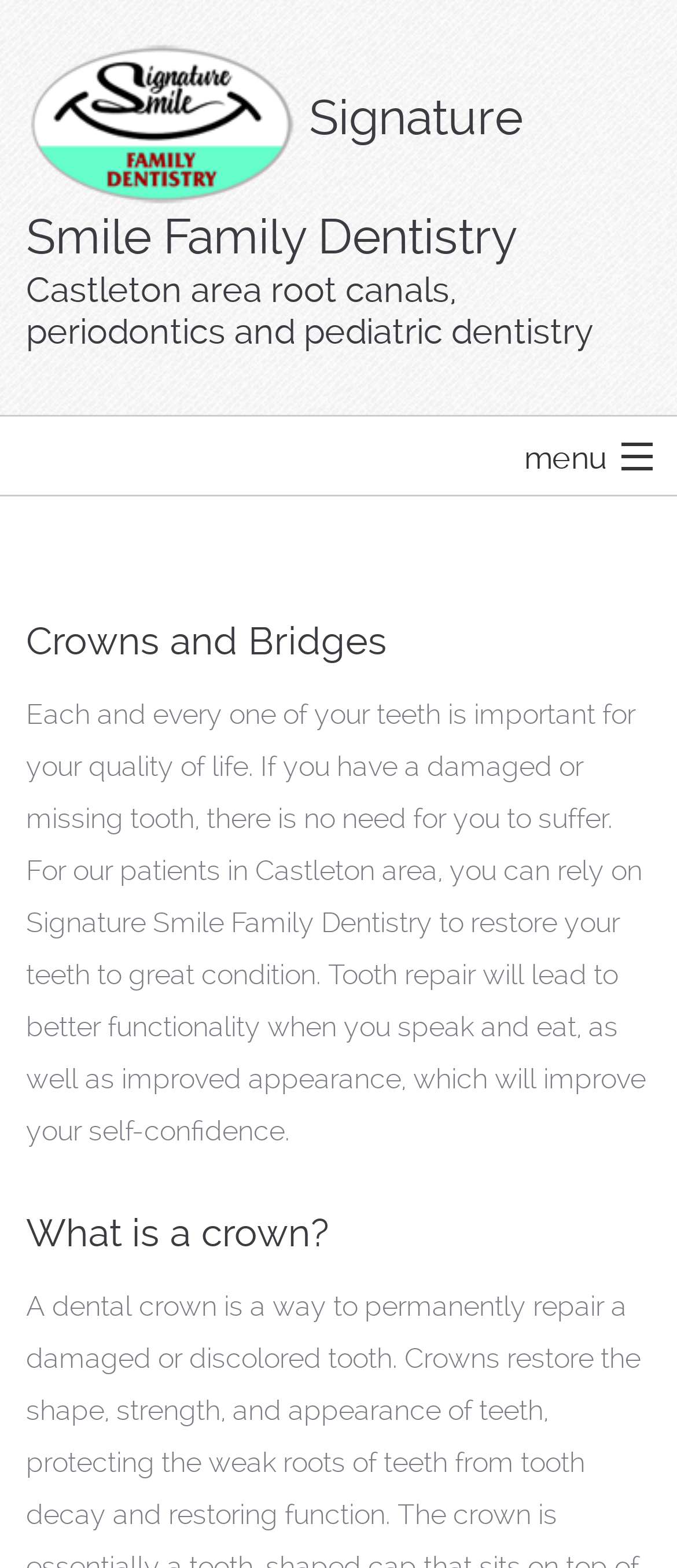Based on the description "Financial Options", find the bounding box of the specified UI element.

[0.0, 0.581, 1.0, 0.648]